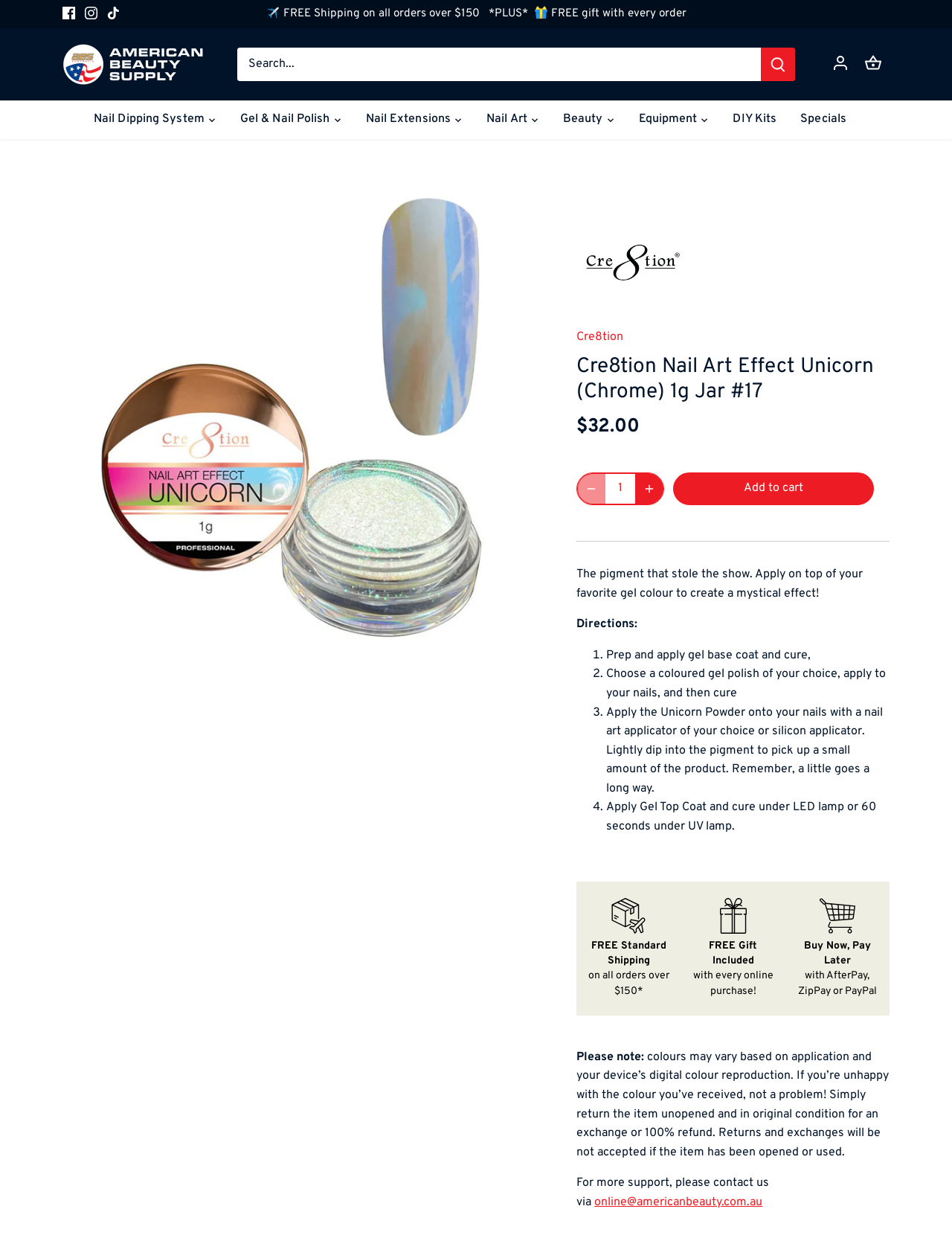Locate the bounding box coordinates of the clickable region to complete the following instruction: "Go to cart."

[0.908, 0.035, 0.927, 0.068]